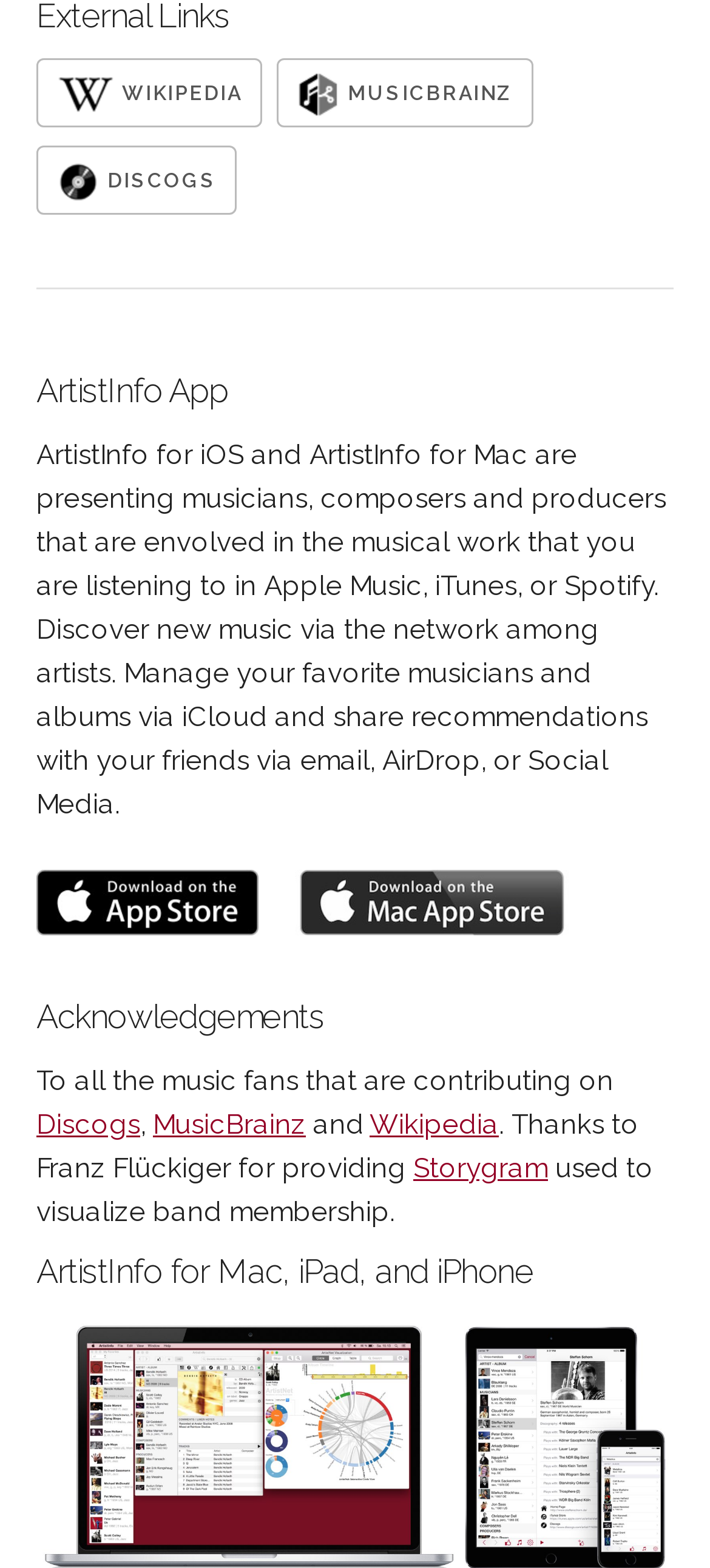Use one word or a short phrase to answer the question provided: 
What is the purpose of the ArtistInfo app?

Discover new music